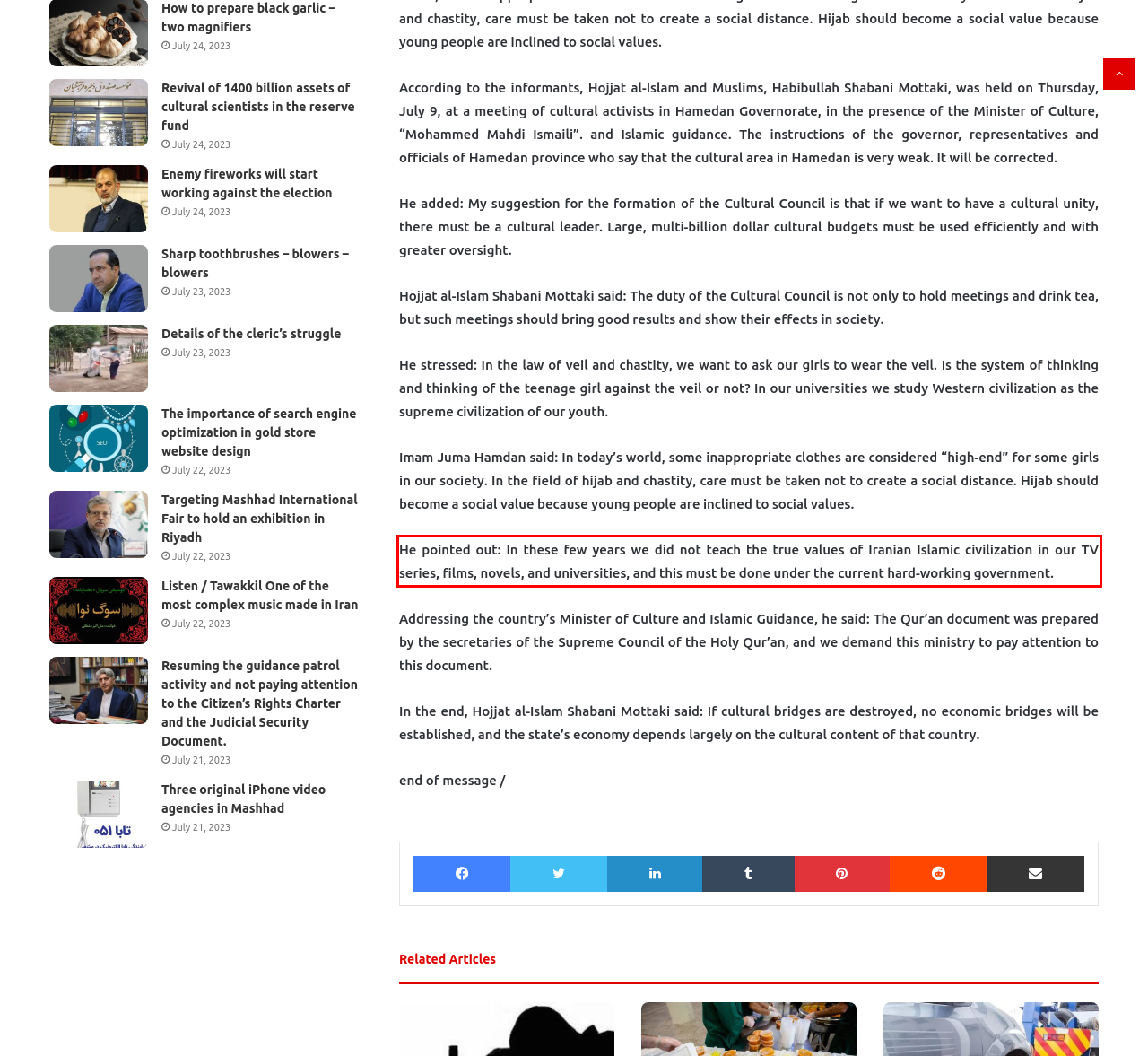Please look at the webpage screenshot and extract the text enclosed by the red bounding box.

He pointed out: In these few years we did not teach the true values ​​of Iranian Islamic civilization in our TV series, films, novels, and universities, and this must be done under the current hard-working government.